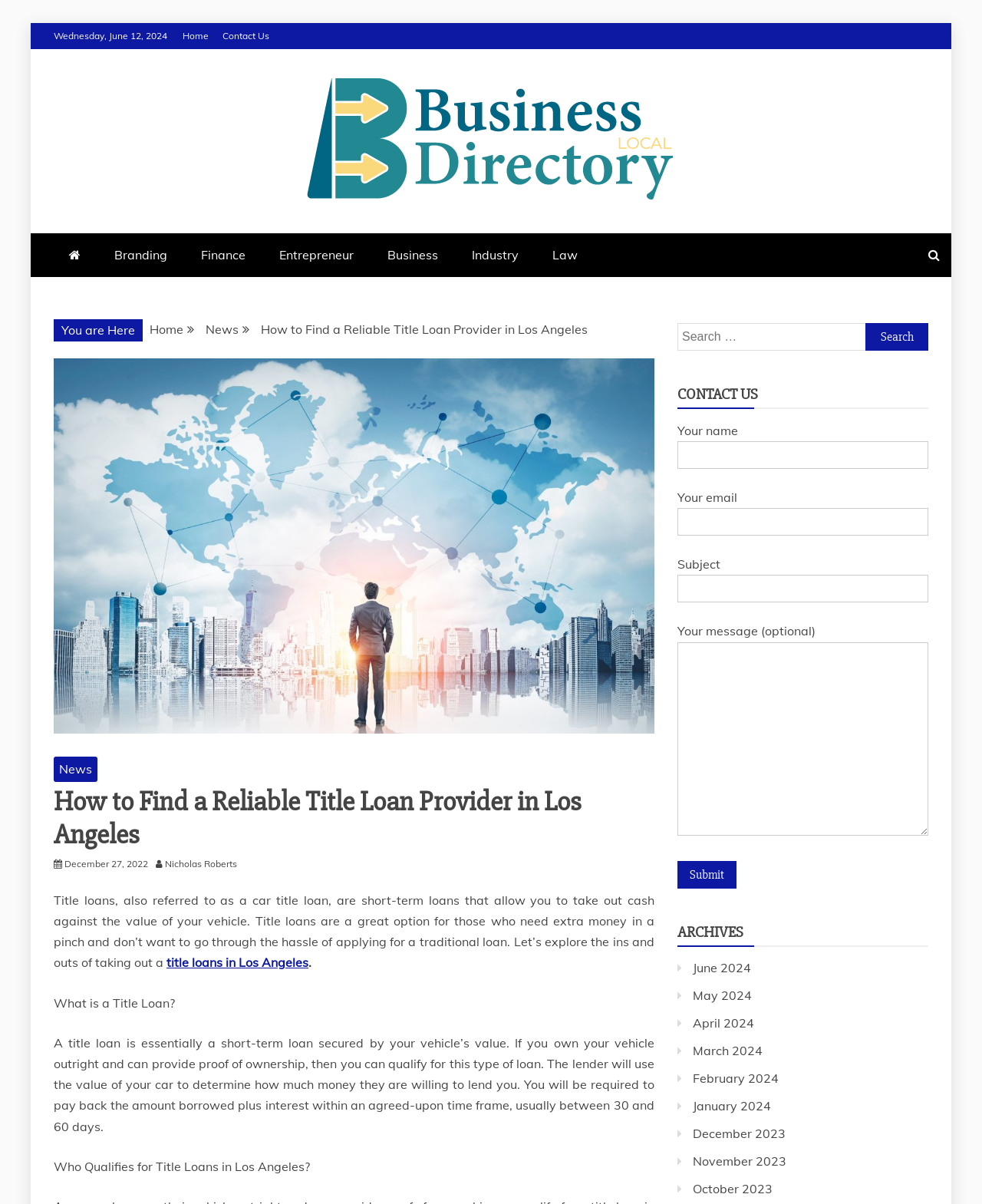Answer the following in one word or a short phrase: 
What is the purpose of the 'Contact Us' form?

To send a message to the website owner